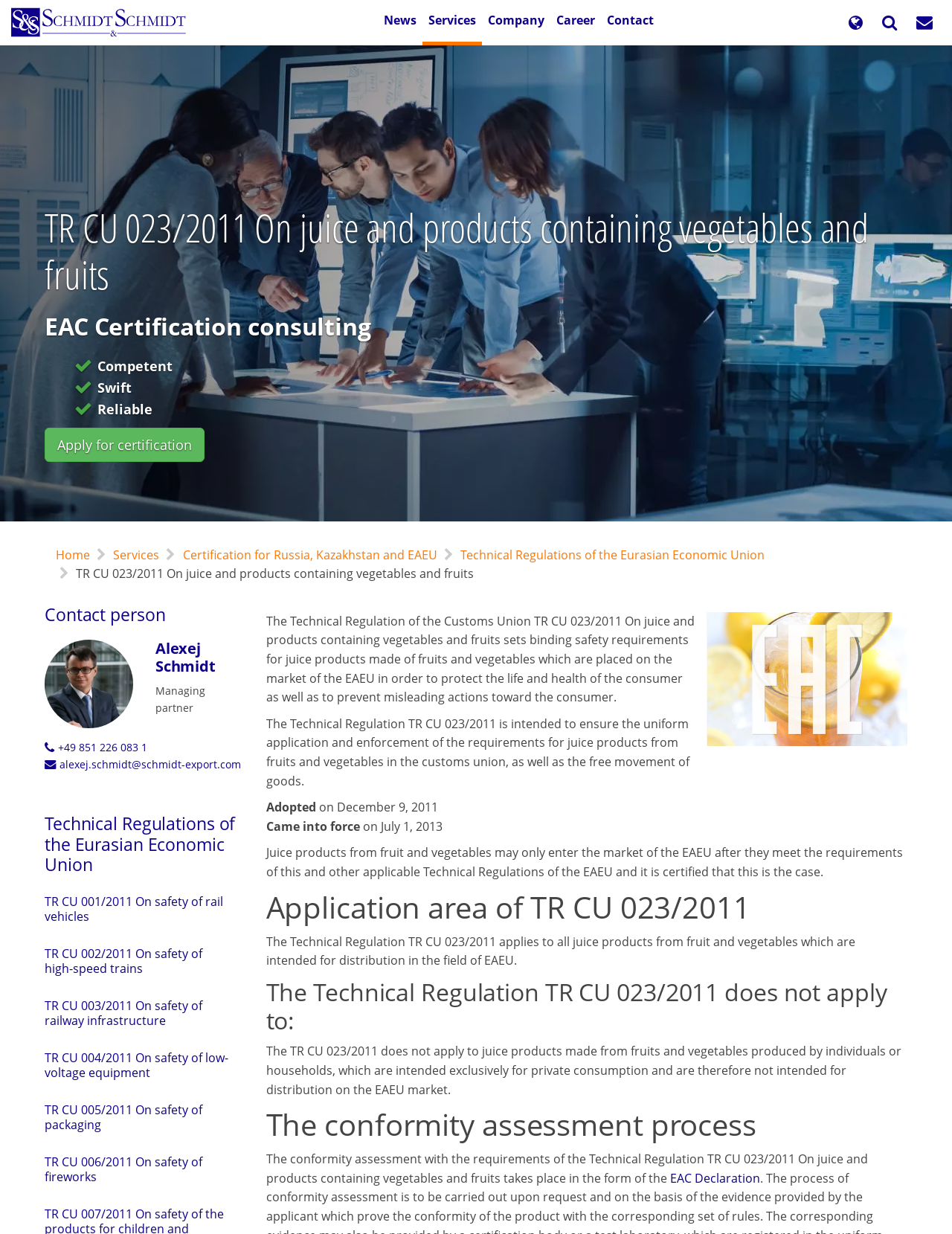Please answer the following question using a single word or phrase: 
What is the purpose of TR CU 023/2011?

To ensure safety